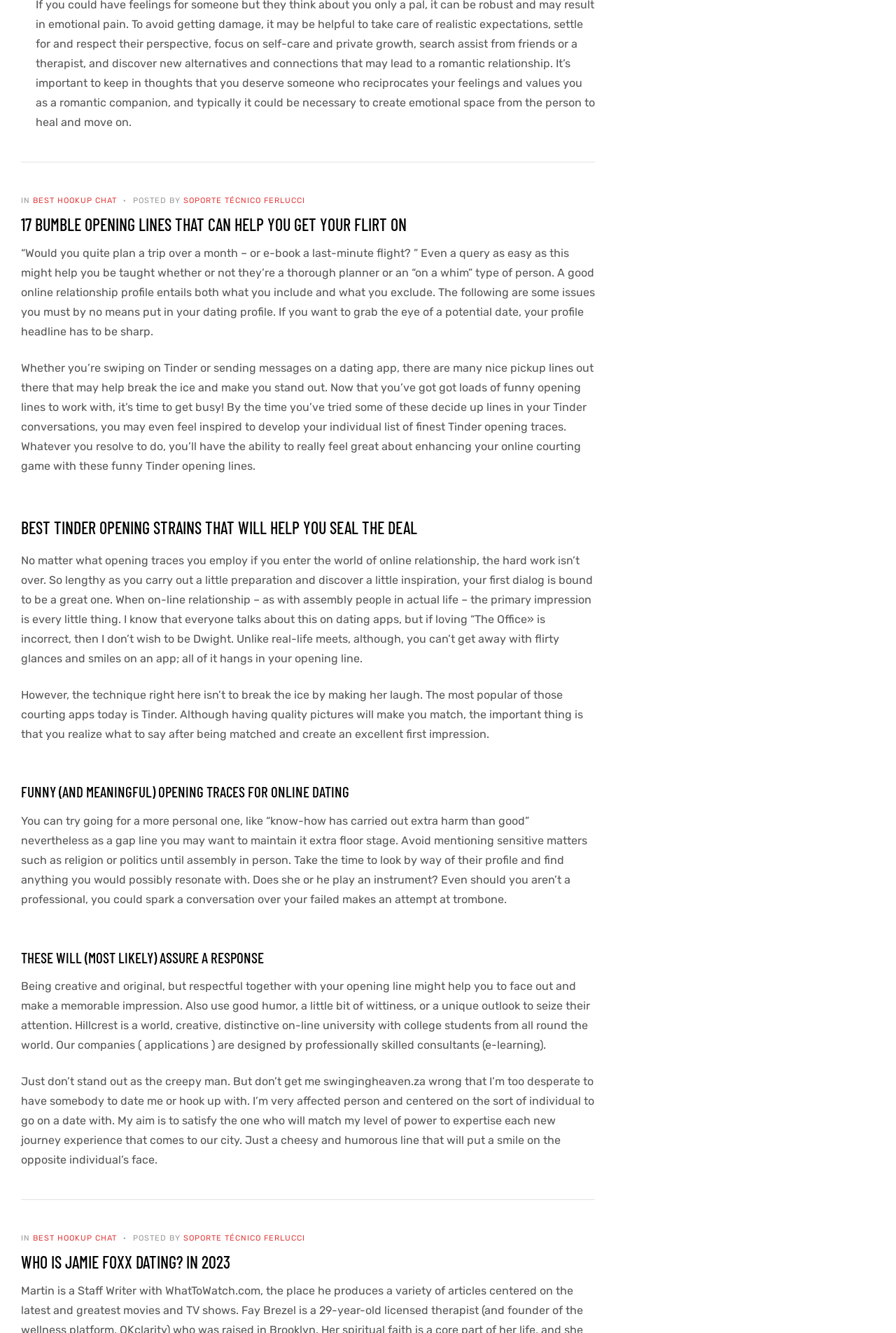Use one word or a short phrase to answer the question provided: 
What is the name of the author of the article?

Not mentioned